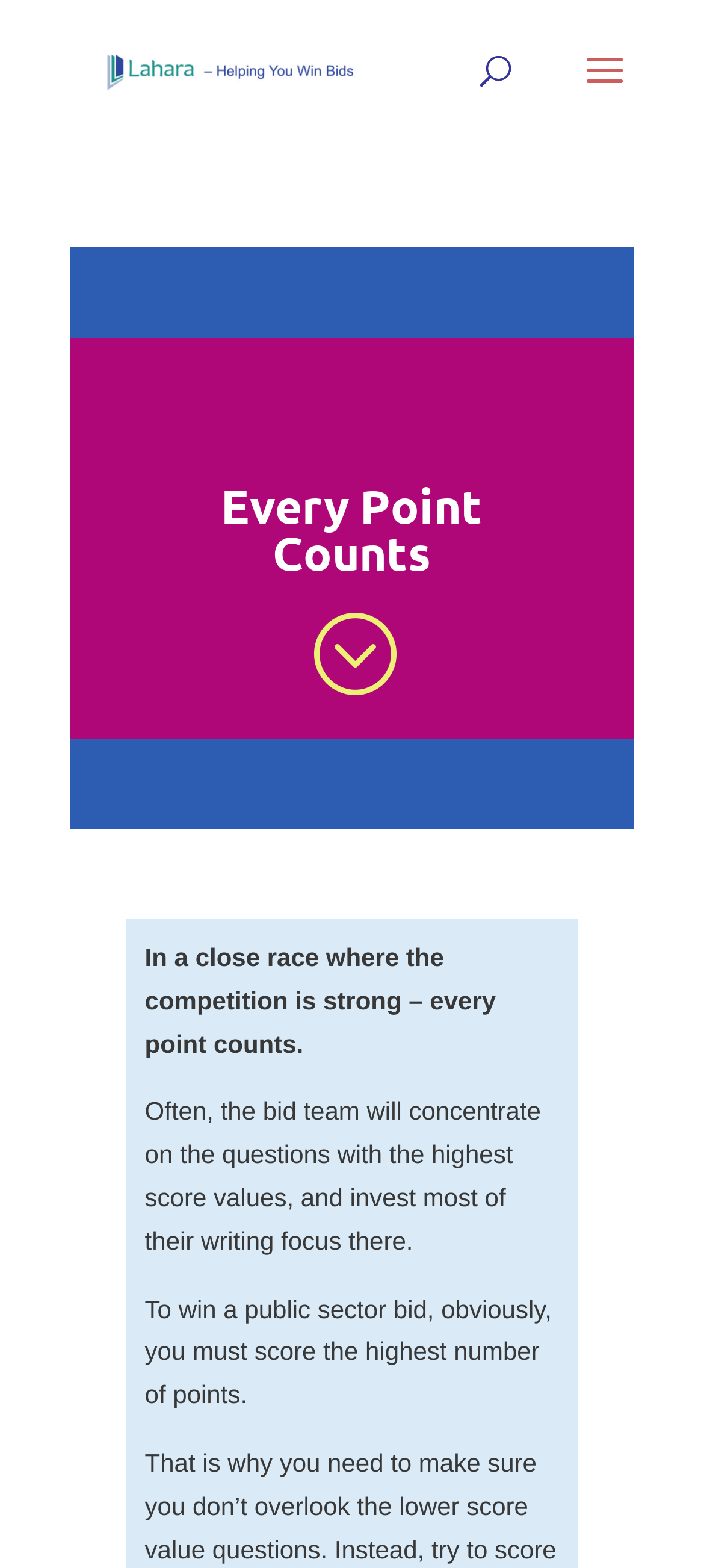Give an extensive and precise description of the webpage.

The webpage is titled "Every Point Counts | Lahara" and features a prominent link to "Lahara" at the top-left corner, accompanied by a corresponding image. 

A search bar is positioned at the top-center of the page, spanning almost half of the page's width. 

Below the search bar, a heading "Every Point Counts" is centered, followed by a link with a semicolon symbol. 

The main content of the page consists of three paragraphs of text. The first paragraph starts at the top-center of the page and reads, "In a close race where the competition is strong – every point counts." 

The second paragraph is positioned below the first one and states, "Often, the bid team will concentrate on the questions with the highest score values, and invest most of their writing focus there." 

The third and final paragraph is located at the bottom-center of the page and says, "To win a public sector bid, obviously, you must score the highest number of points."